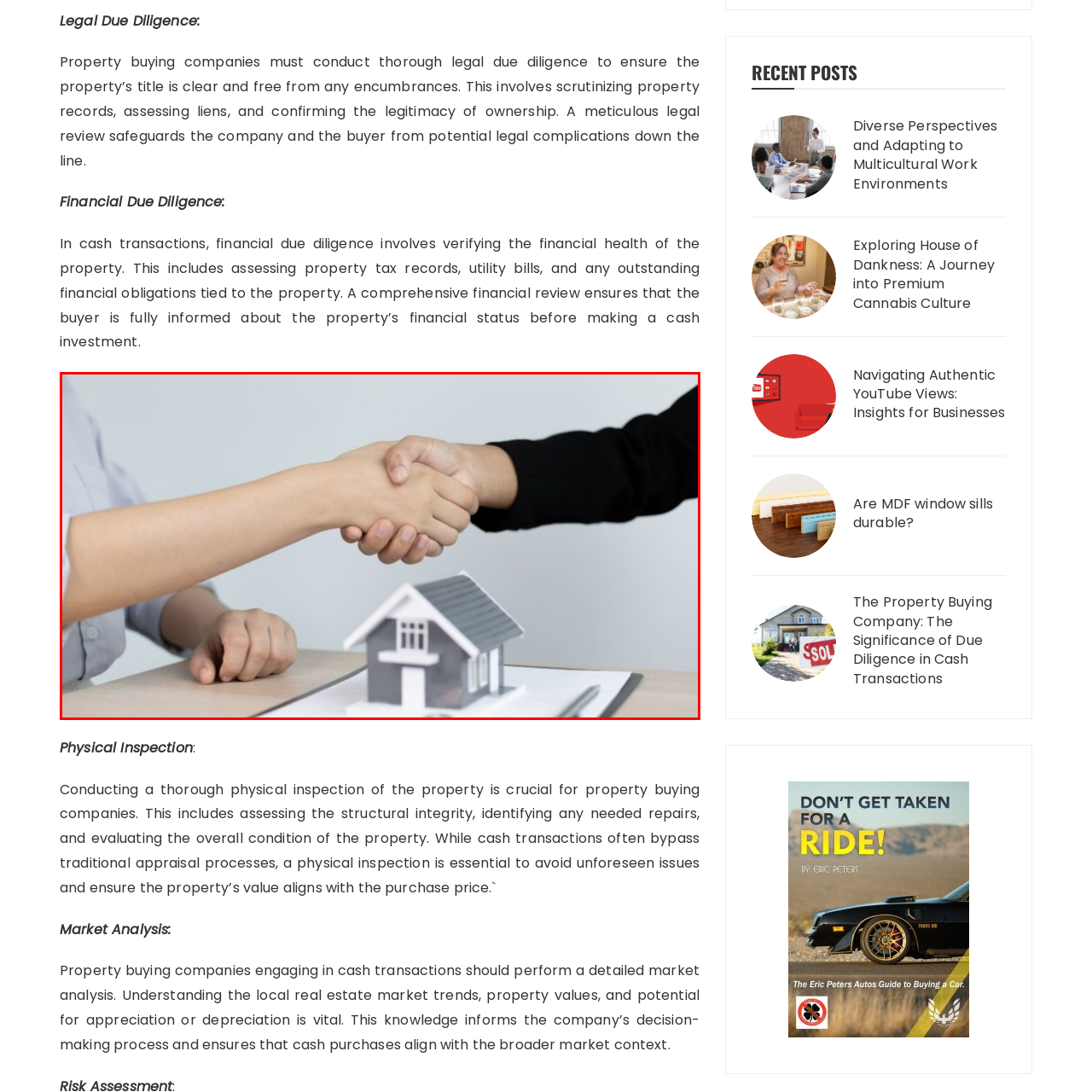Observe the image framed by the red bounding box and present a detailed answer to the following question, relying on the visual data provided: What is the model house on the table for?

The model house on the table is a prop that indicates the focus of the discussion or transaction is related to property dealings, likely involving the buying or selling of real estate.